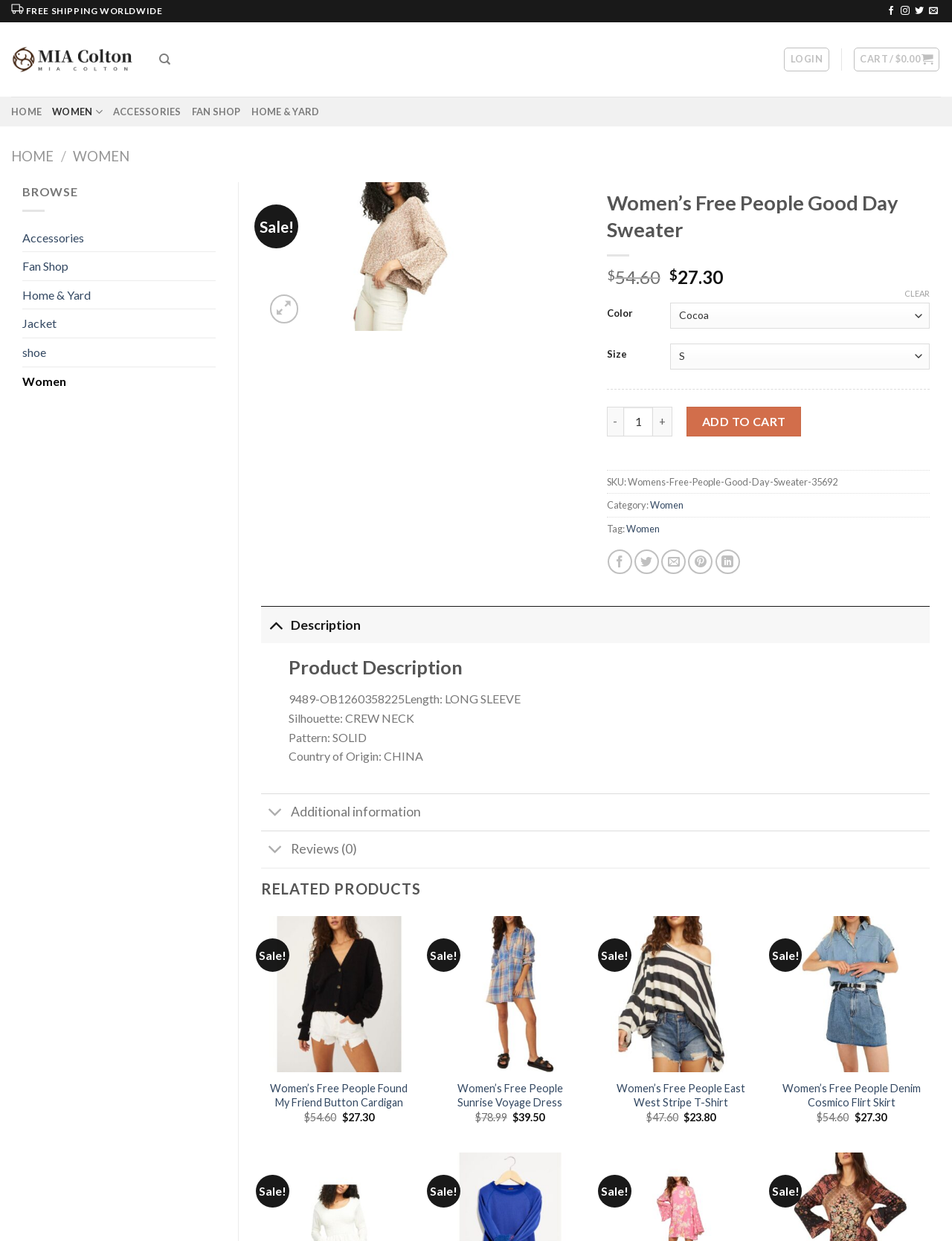Locate the bounding box of the UI element with the following description: "Accessories".

[0.023, 0.18, 0.227, 0.203]